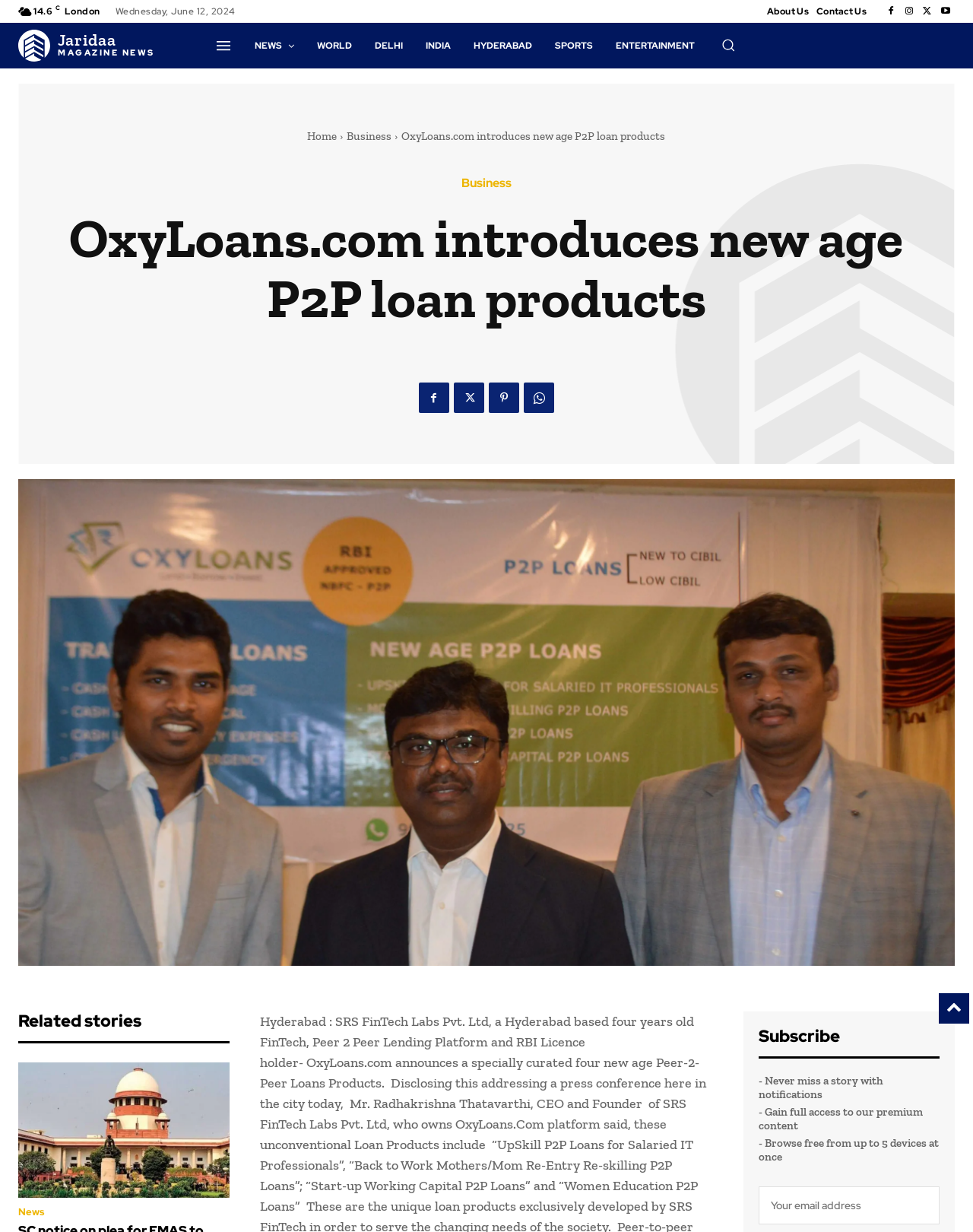What type of news does the webpage provide?
Refer to the image and respond with a one-word or short-phrase answer.

Various news